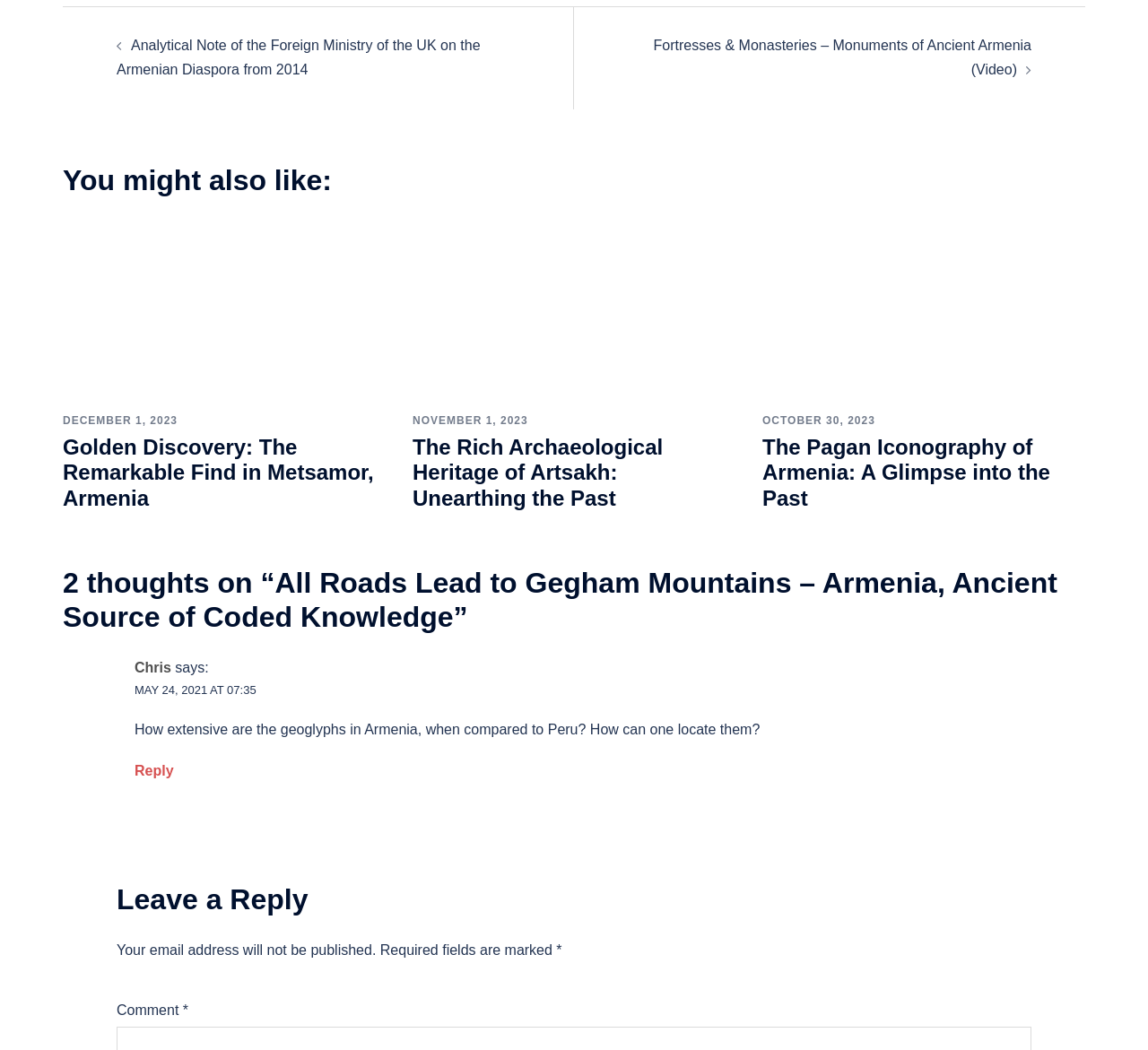Could you specify the bounding box coordinates for the clickable section to complete the following instruction: "Click on the link 'The Rich Archaeological Heritage of Artsakh: Unearthing the Past'"?

[0.359, 0.274, 0.641, 0.288]